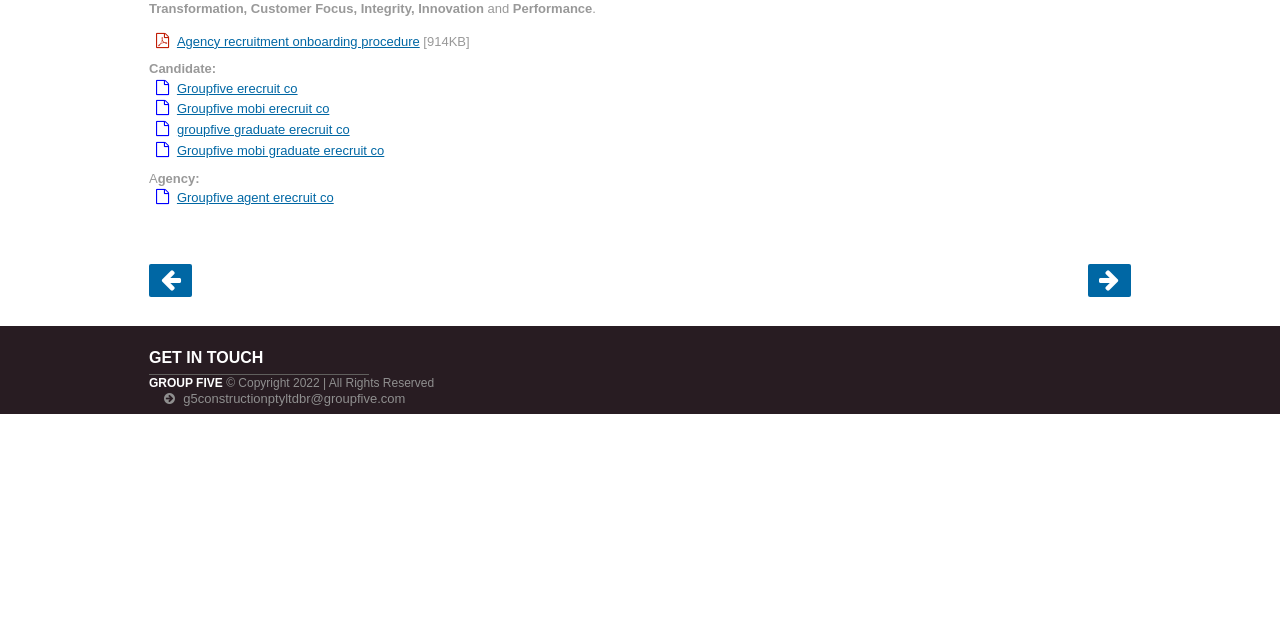Using the description "g5constructionptyltdbr@groupfive.com", predict the bounding box of the relevant HTML element.

[0.143, 0.61, 0.317, 0.634]